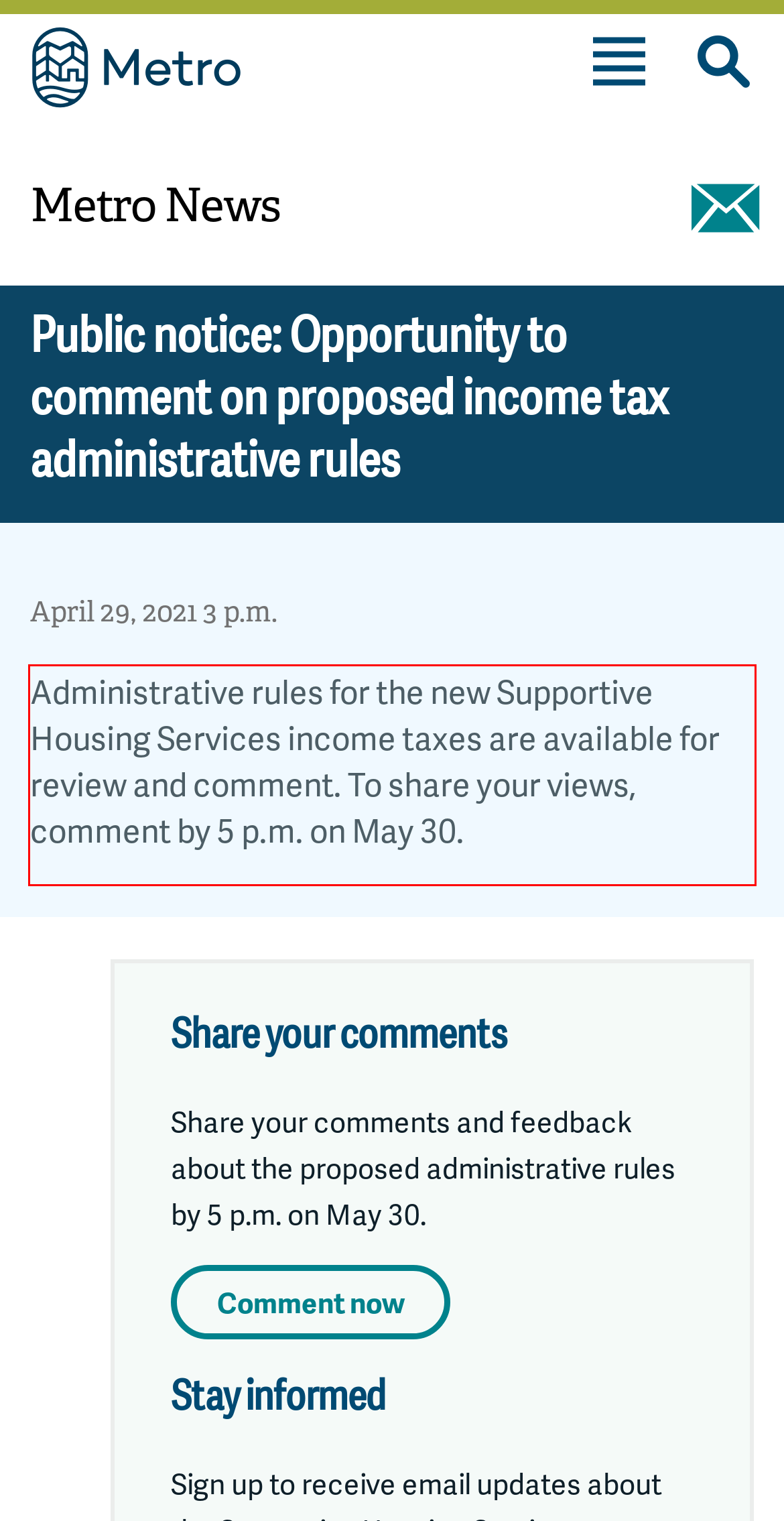There is a screenshot of a webpage with a red bounding box around a UI element. Please use OCR to extract the text within the red bounding box.

Administrative rules for the new Supportive Housing Services income taxes are available for review and comment. To share your views, comment by 5 p.m. on May 30.